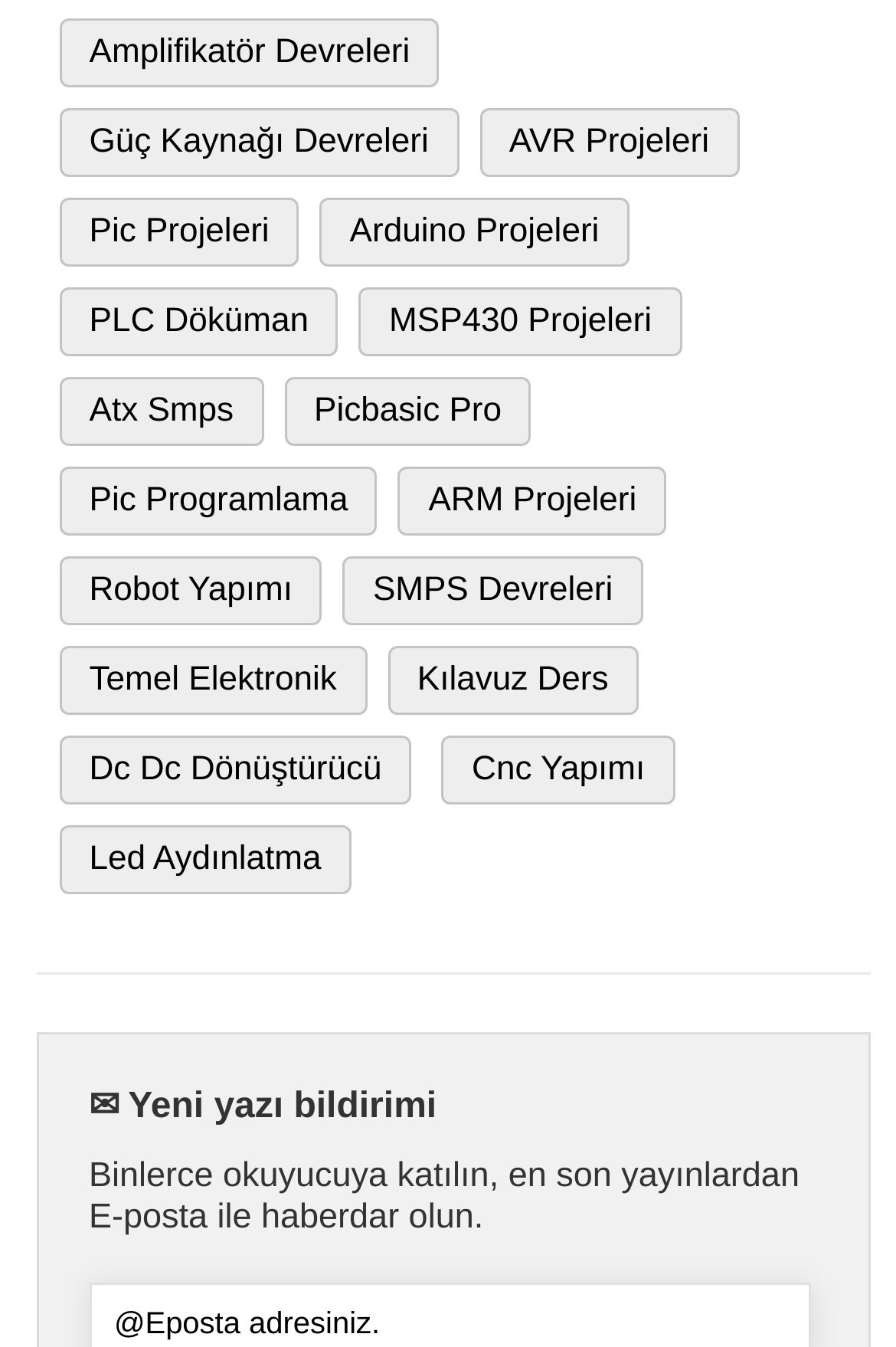Can you identify the bounding box coordinates of the clickable region needed to carry out this instruction: 'Click on Amplifikatör Devreleri link'? The coordinates should be four float numbers within the range of 0 to 1, stated as [left, top, right, bottom].

[0.066, 0.013, 0.491, 0.065]